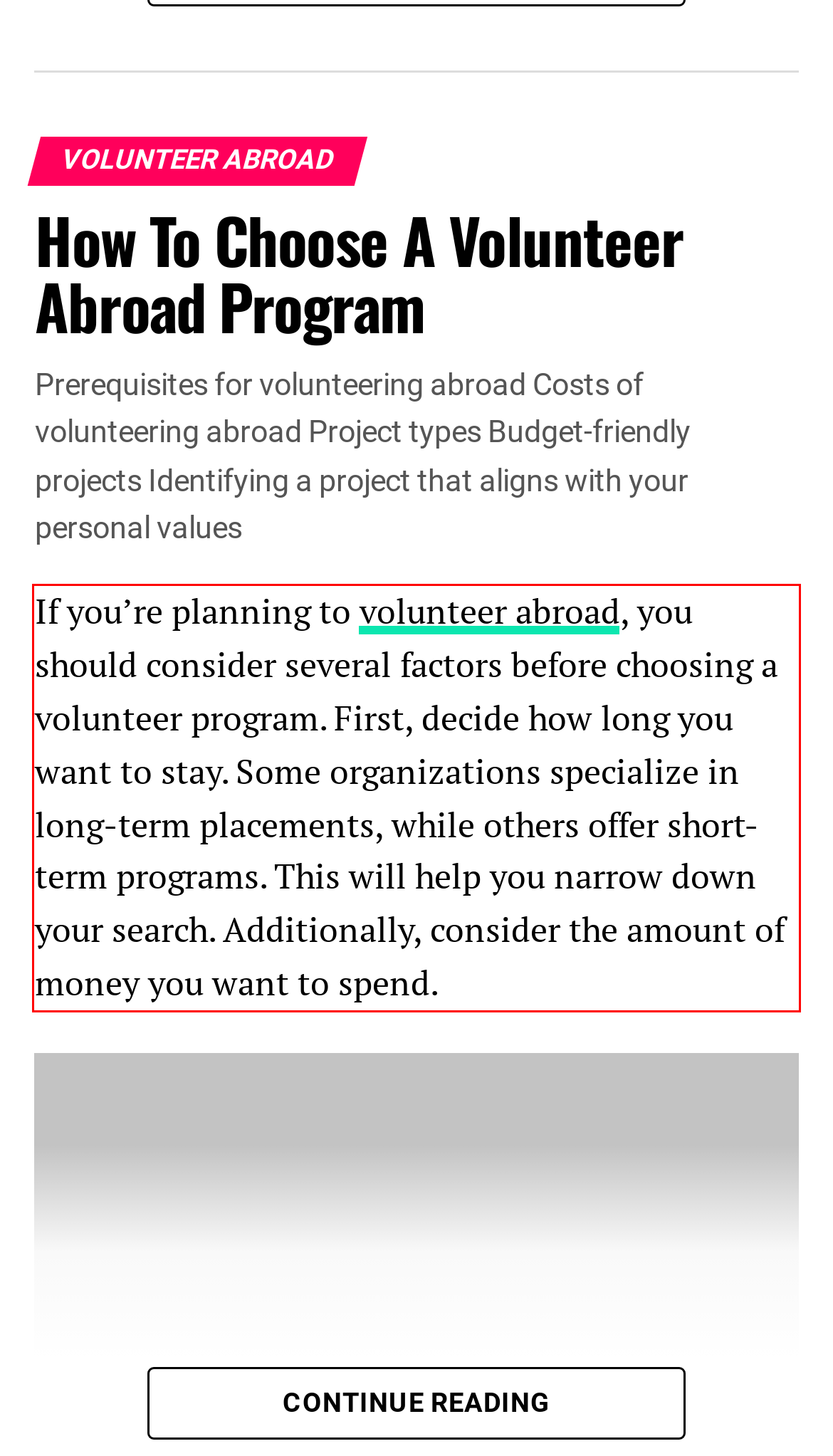Please identify the text within the red rectangular bounding box in the provided webpage screenshot.

If you’re planning to volunteer abroad, you should consider several factors before choosing a volunteer program. First, decide how long you want to stay. Some organizations specialize in long-term placements, while others offer short-term programs. This will help you narrow down your search. Additionally, consider the amount of money you want to spend.